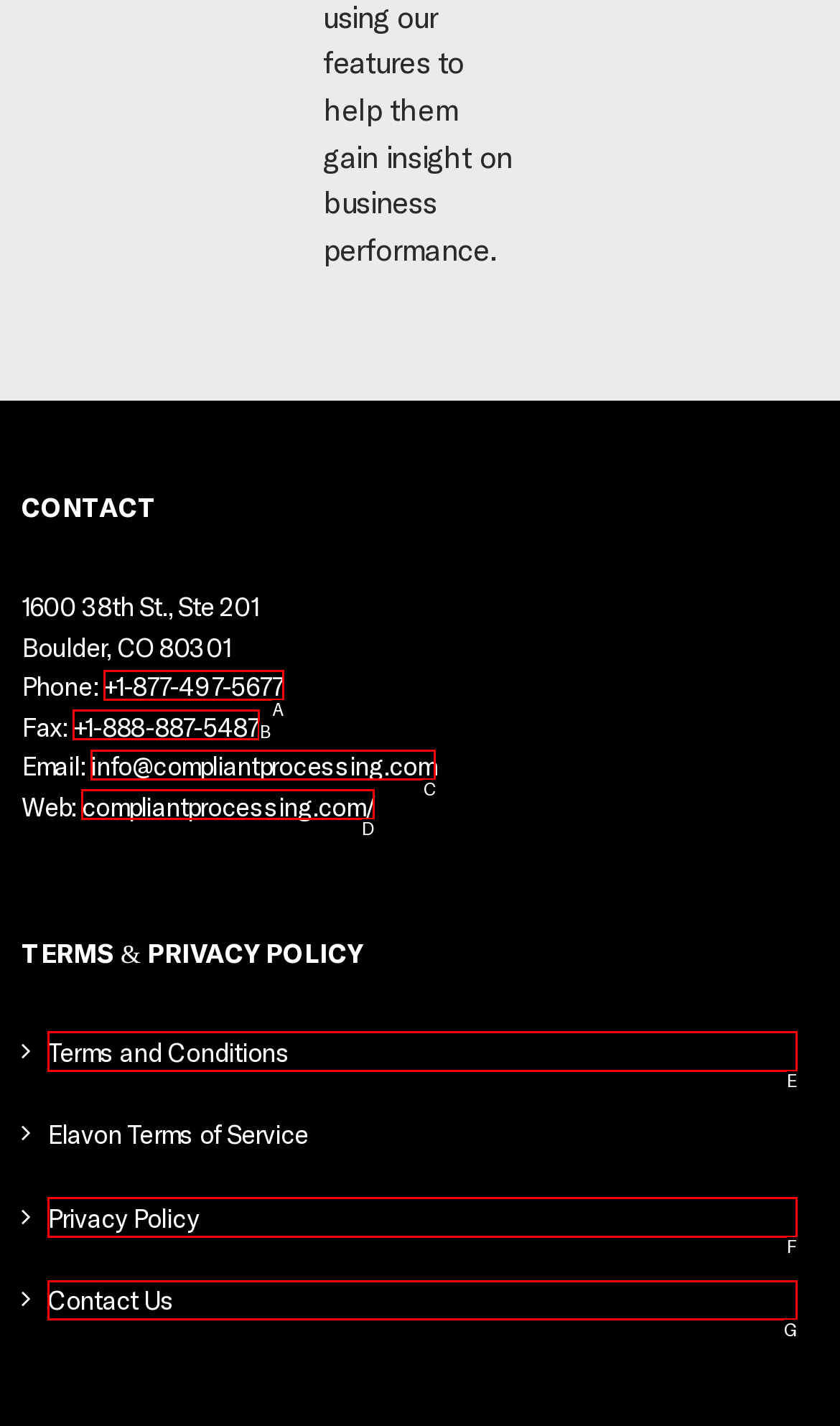Select the letter that corresponds to this element description: Train with puzzles
Answer with the letter of the correct option directly.

None